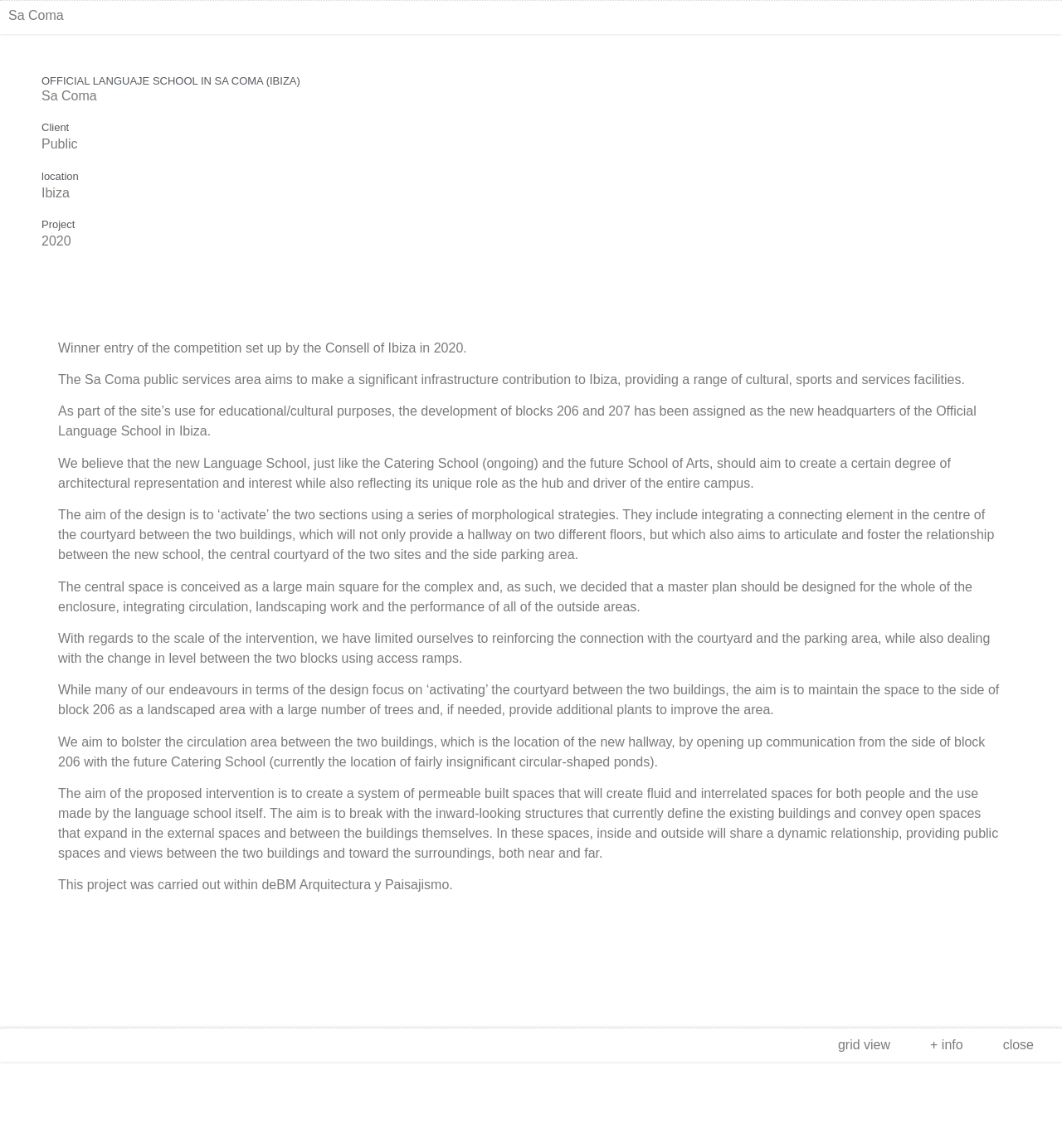What is the location of the Sa Coma public services area?
Please analyze the image and answer the question with as much detail as possible.

The location of the Sa Coma public services area is mentioned in the webpage as Ibiza, which is an island in the Balearic Islands, Spain.